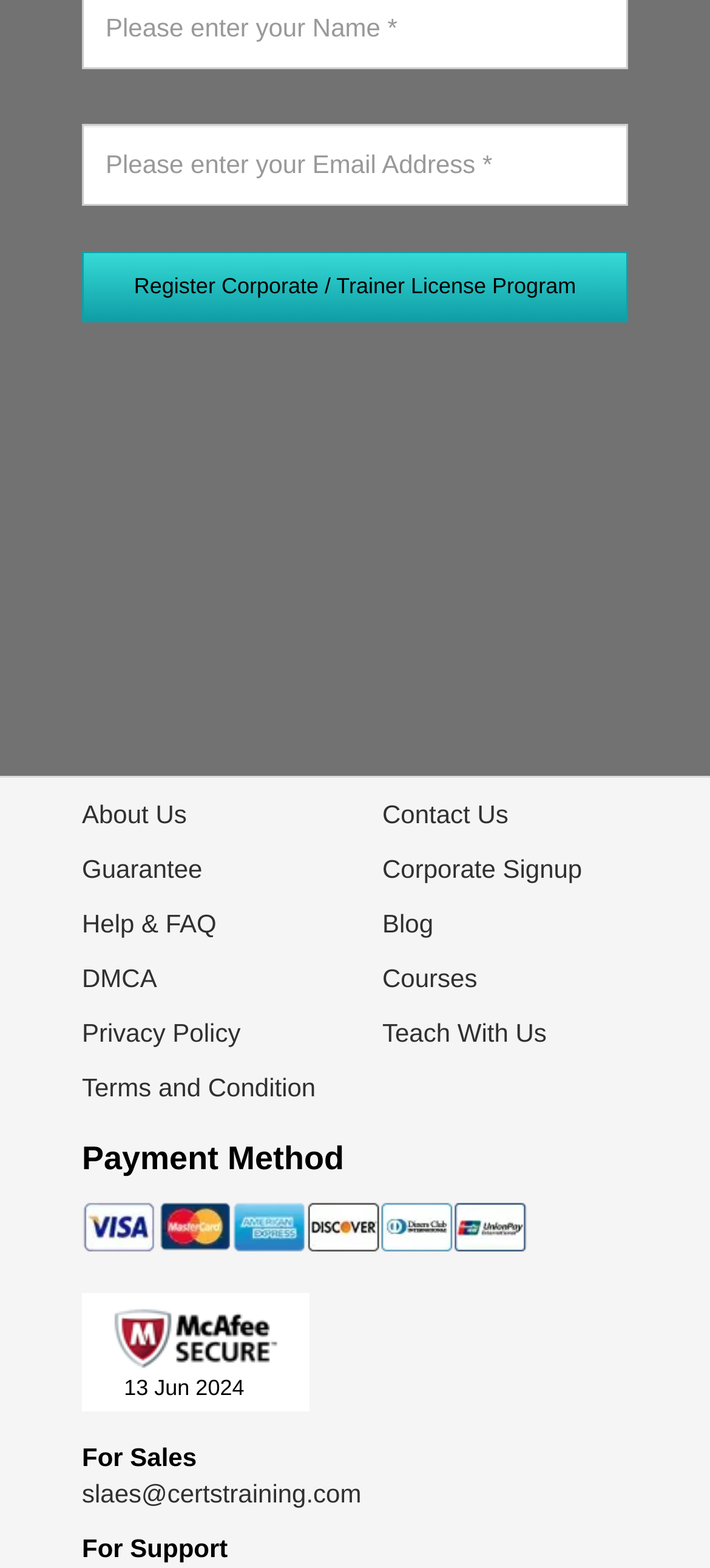Locate the bounding box of the UI element based on this description: "Terms and Condition". Provide four float numbers between 0 and 1 as [left, top, right, bottom].

[0.115, 0.684, 0.445, 0.702]